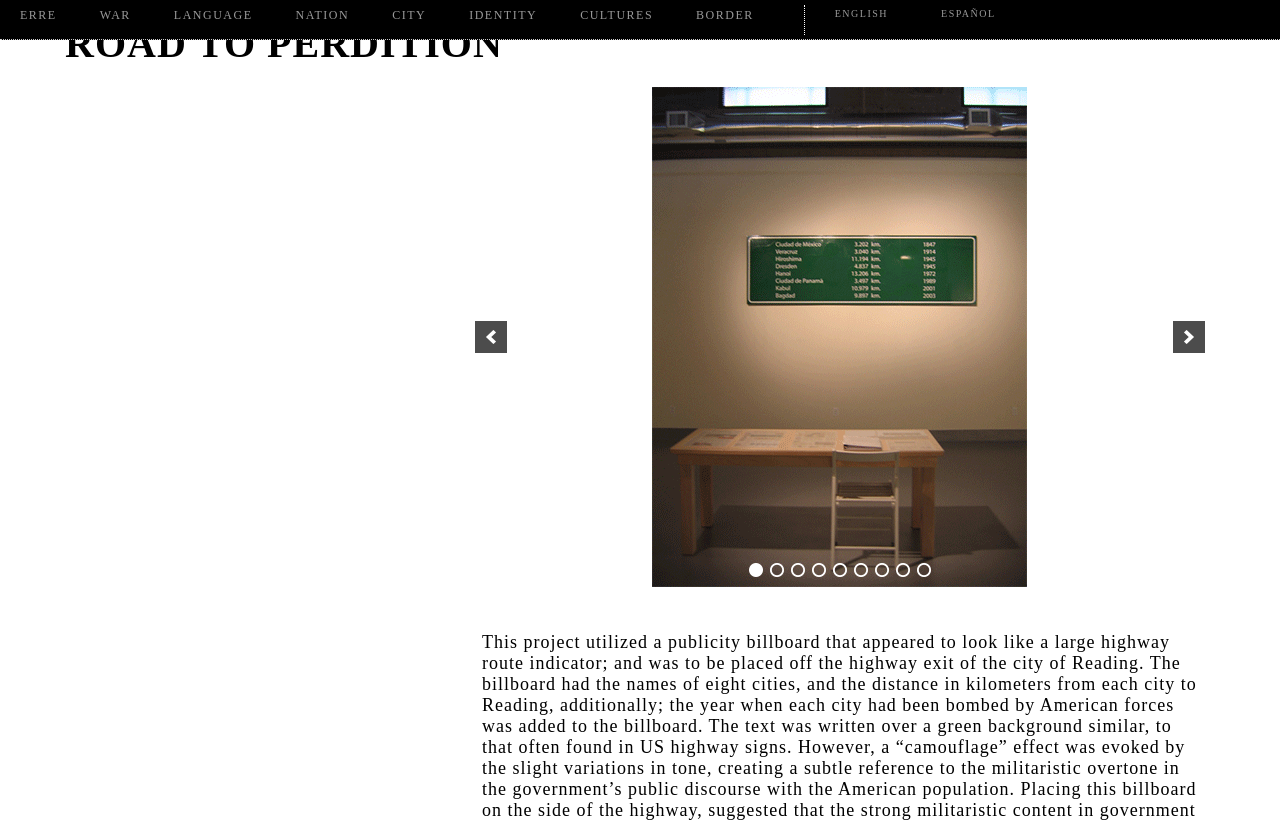What is the main topic of the webpage?
Give a one-word or short-phrase answer derived from the screenshot.

Road to perdition